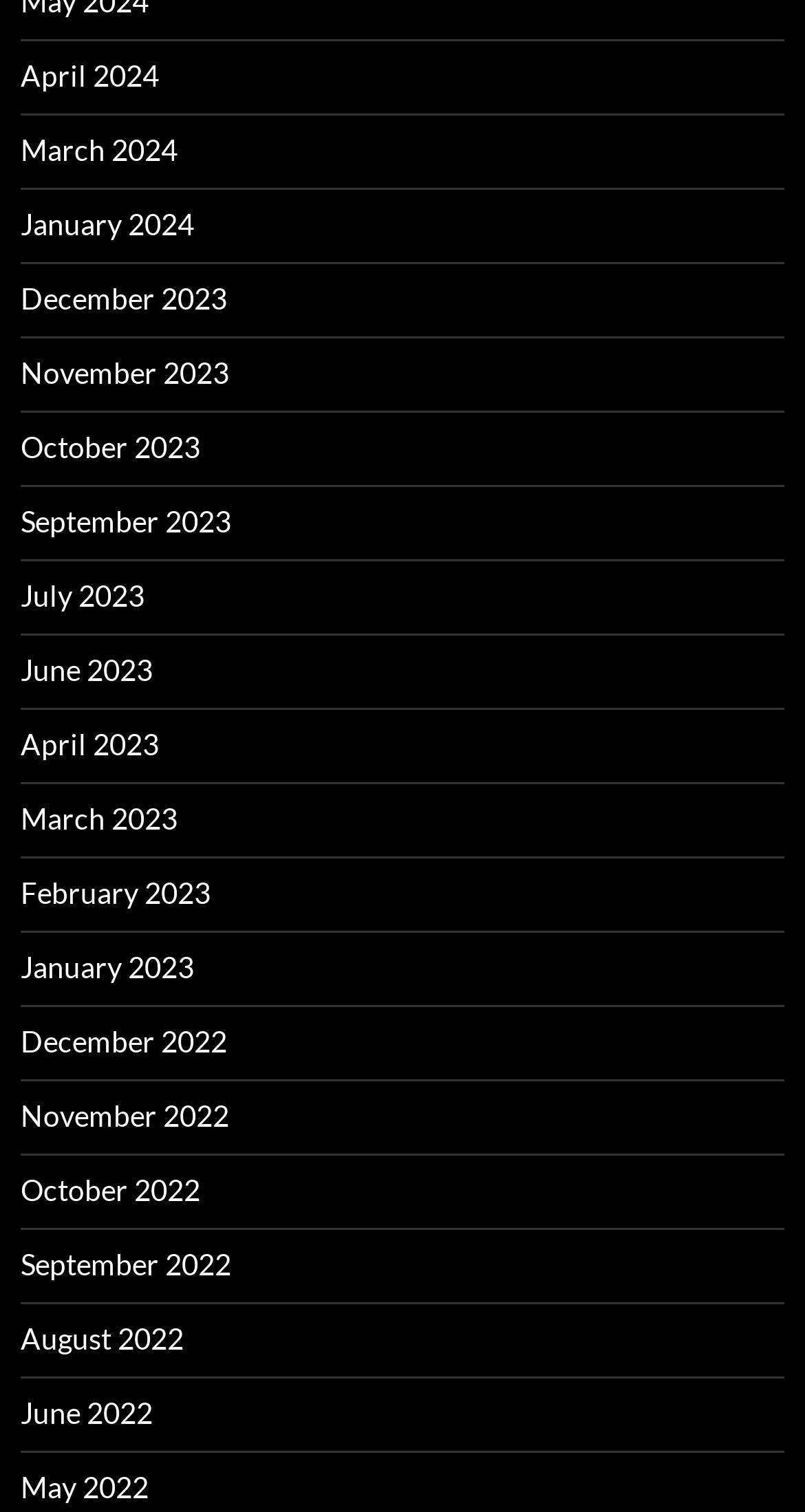Review the image closely and give a comprehensive answer to the question: How many links are there in the first row?

I analyzed the bounding box coordinates of the links and found that the first four links ('April 2024', 'March 2024', 'January 2024', and 'December 2023') have similar y1 and y2 coordinates, indicating they are in the same row.